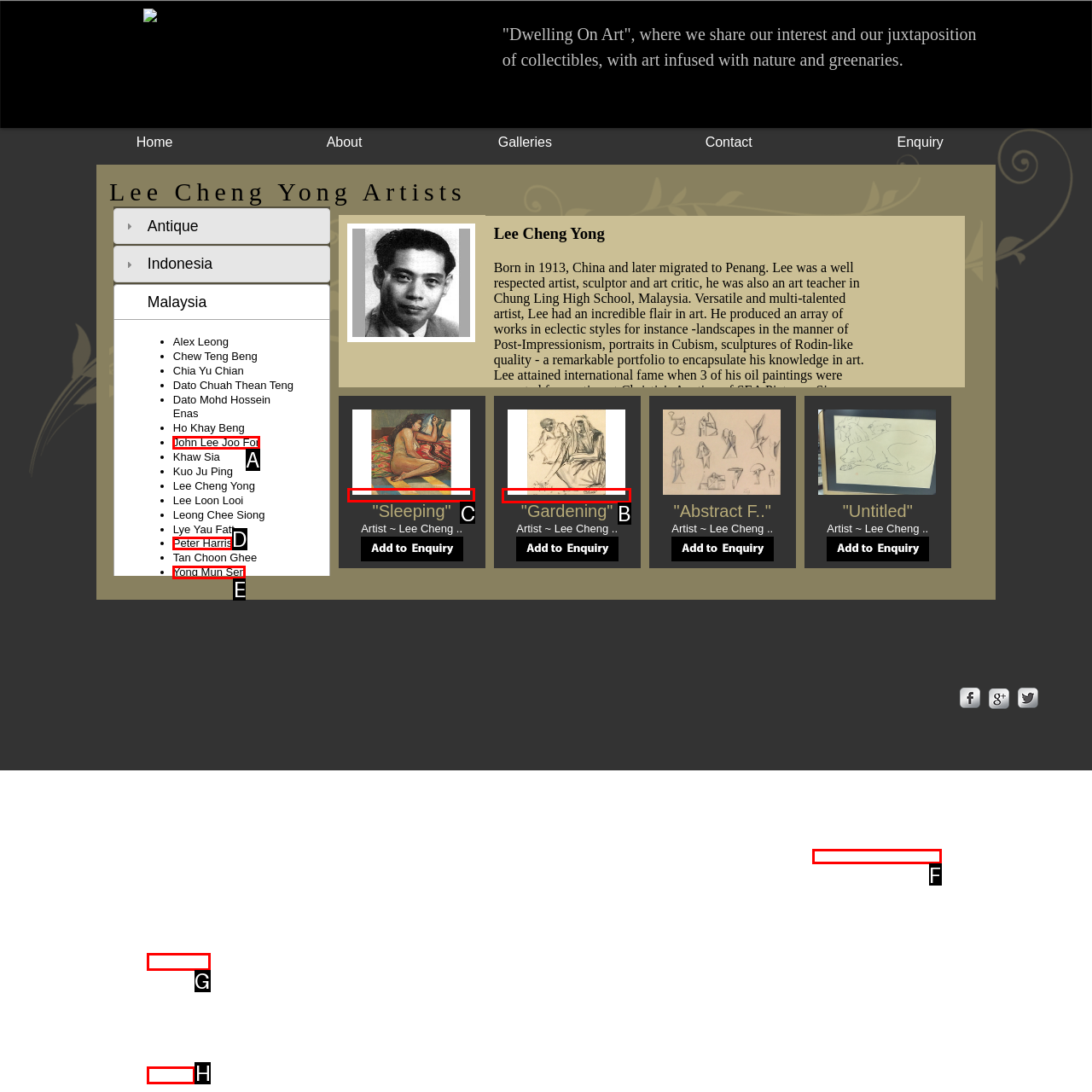Point out which HTML element you should click to fulfill the task: Click on 'RSVP Party Rentals'.
Provide the option's letter from the given choices.

None